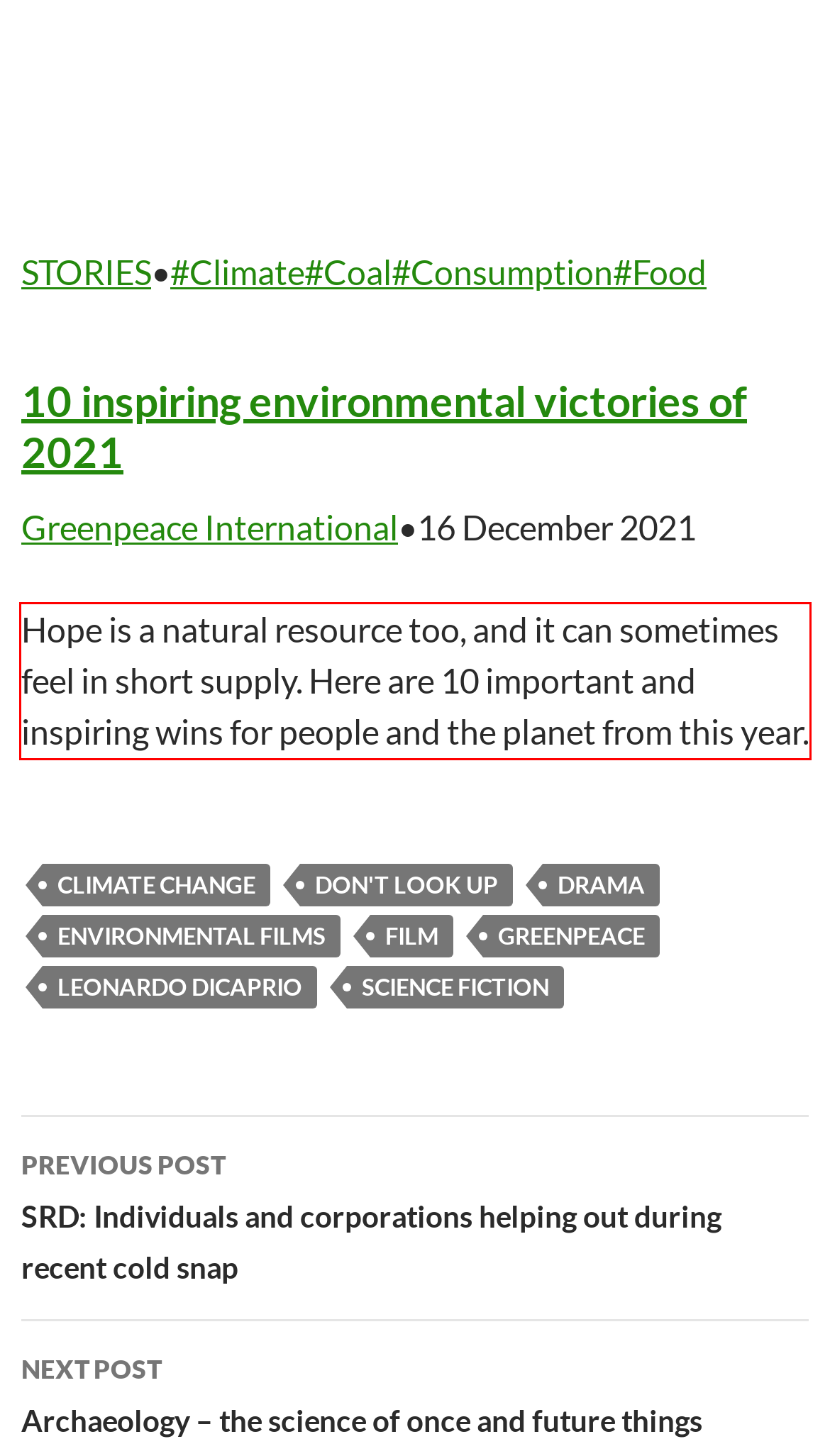Identify the text inside the red bounding box on the provided webpage screenshot by performing OCR.

Hope is a natural resource too, and it can sometimes feel in short supply. Here are 10 important and inspiring wins for people and the planet from this year.